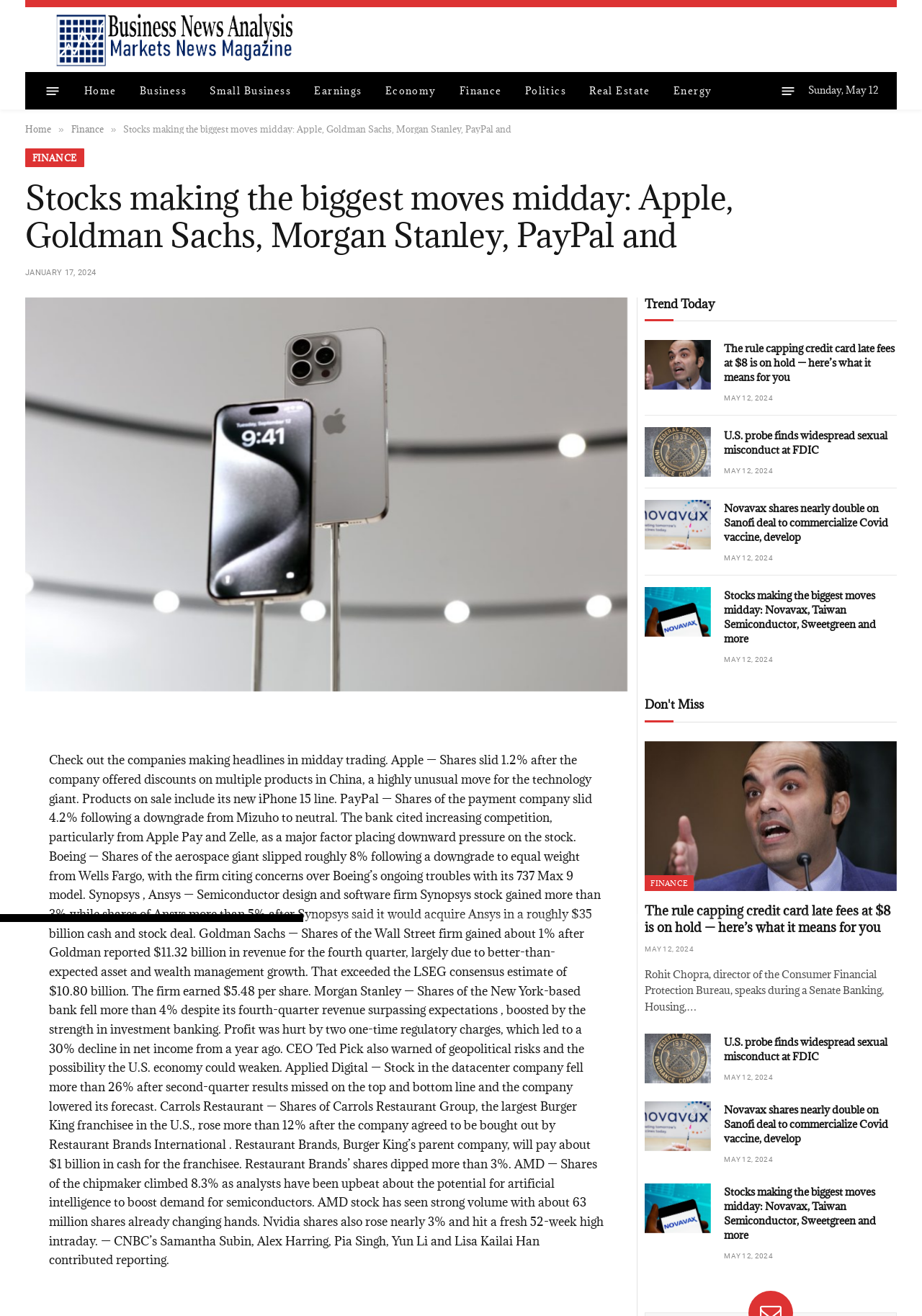Provide a brief response in the form of a single word or phrase:
What is the date of the news article?

MAY 12, 2024